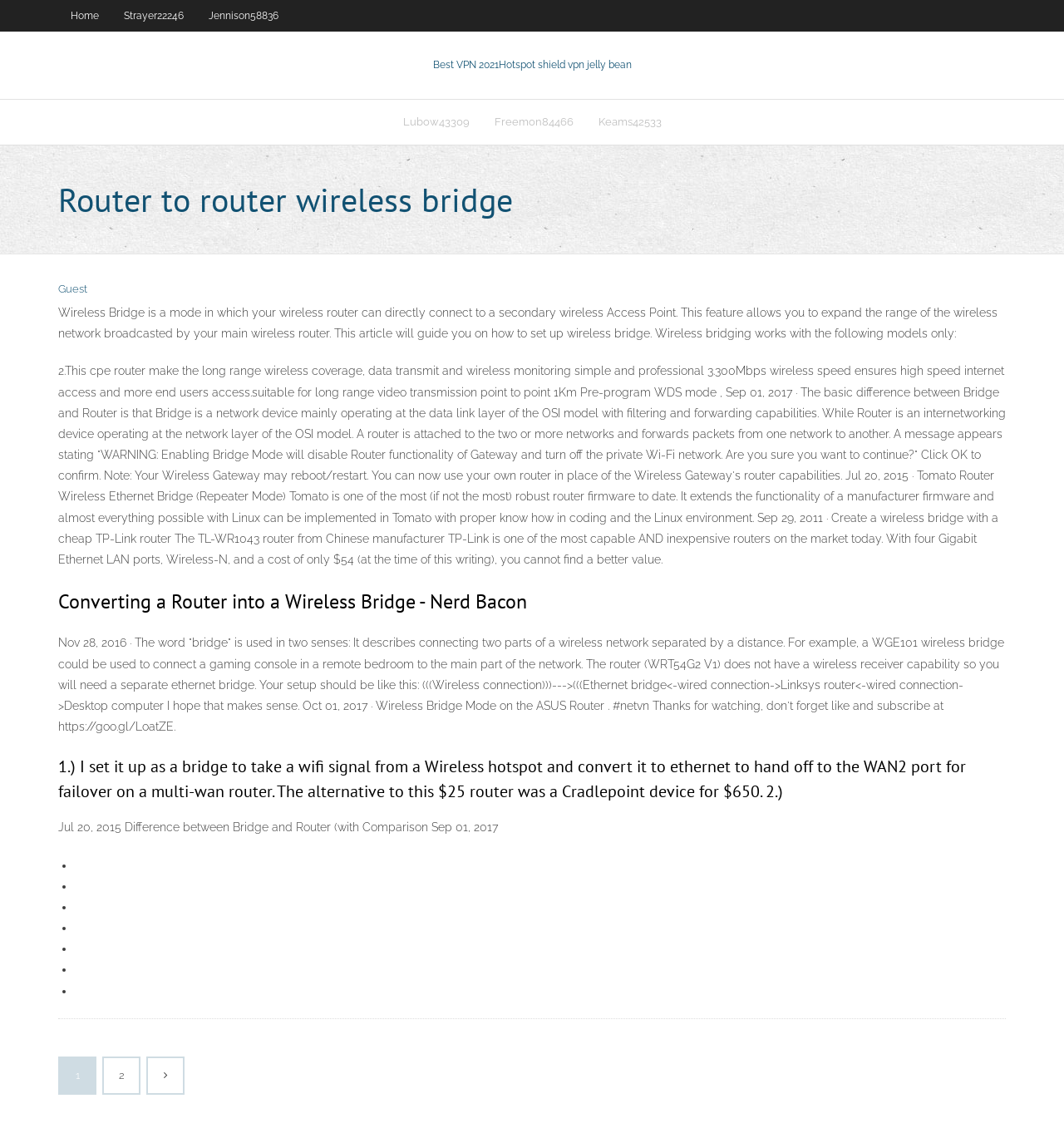Determine the bounding box coordinates of the clickable region to execute the instruction: "Explore 'Los Angeles Personal Injury Attorneys'". The coordinates should be four float numbers between 0 and 1, denoted as [left, top, right, bottom].

None